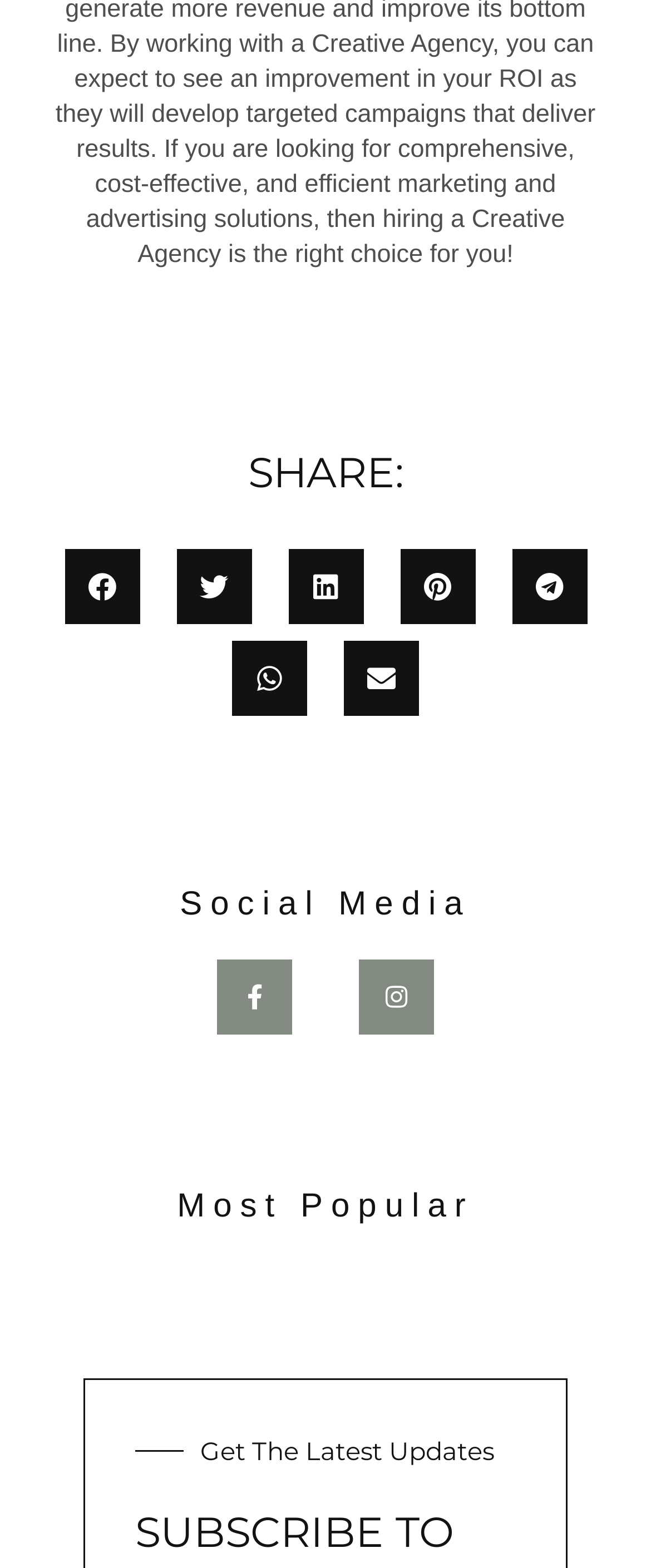Please locate the clickable area by providing the bounding box coordinates to follow this instruction: "View Instagram".

[0.551, 0.612, 0.667, 0.66]